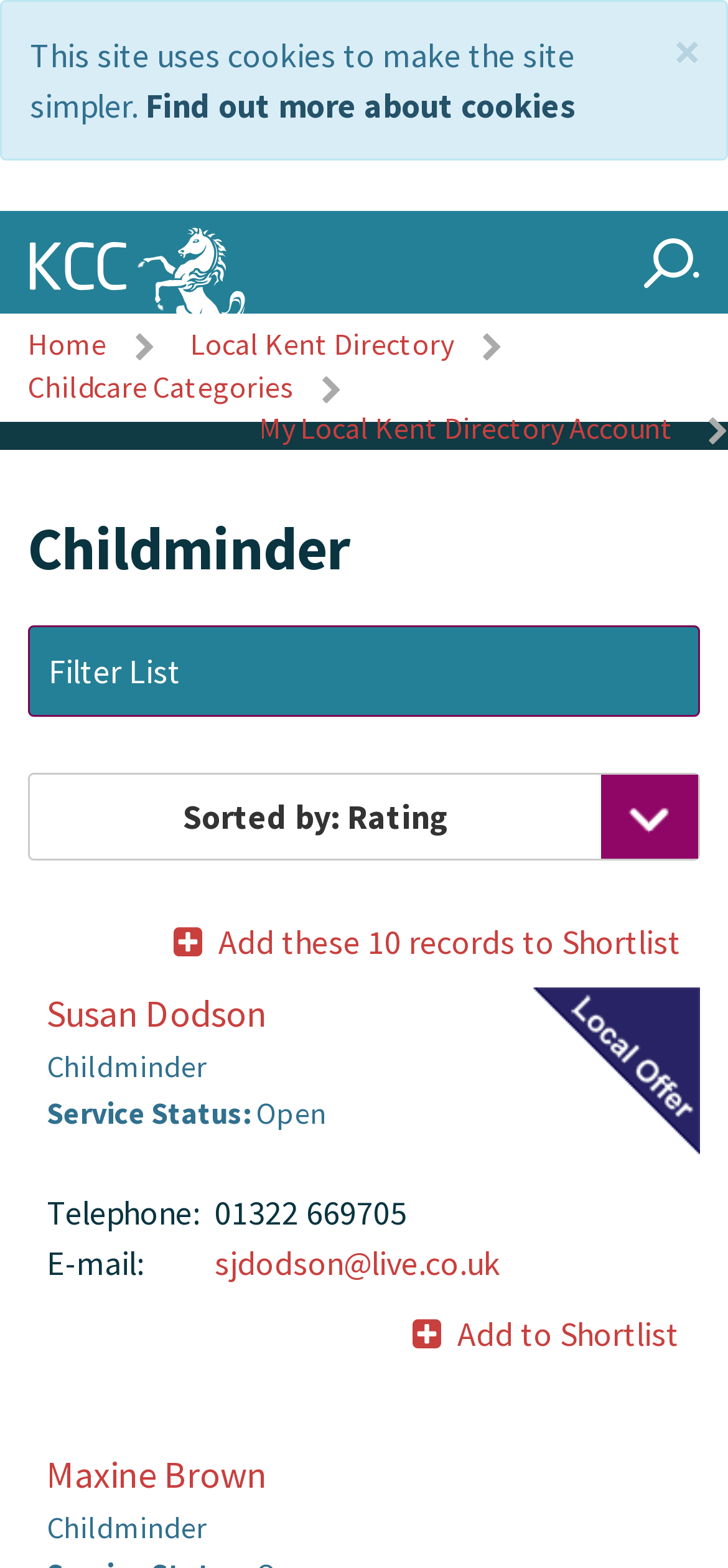Determine the bounding box coordinates of the clickable element necessary to fulfill the instruction: "read the blog". Provide the coordinates as four float numbers within the 0 to 1 range, i.e., [left, top, right, bottom].

None